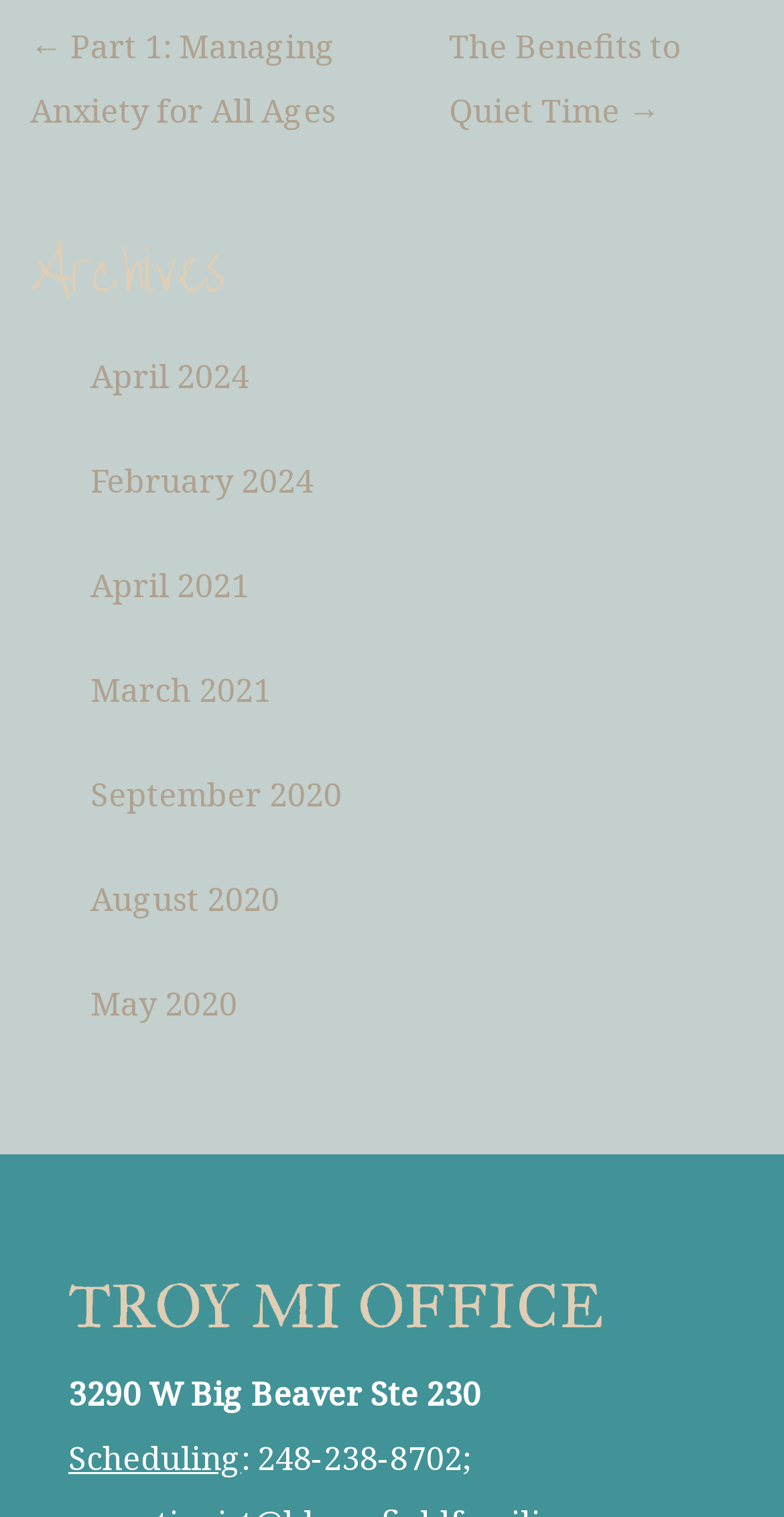Determine the bounding box coordinates for the region that must be clicked to execute the following instruction: "schedule an appointment".

[0.087, 0.946, 0.308, 0.975]